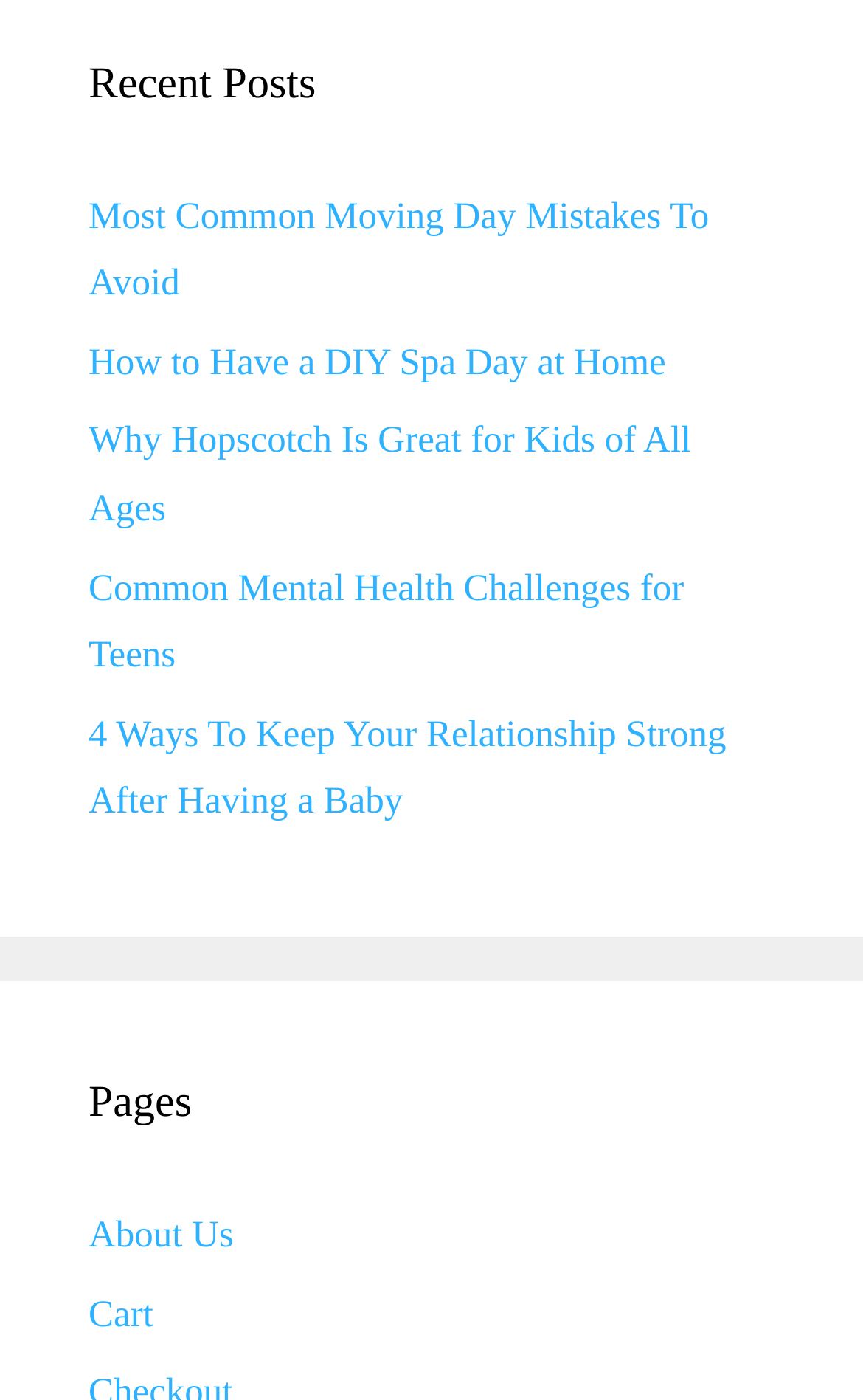Bounding box coordinates are to be given in the format (top-left x, top-left y, bottom-right x, bottom-right y). All values must be floating point numbers between 0 and 1. Provide the bounding box coordinate for the UI element described as: Disclosure

[0.103, 0.764, 0.289, 0.794]